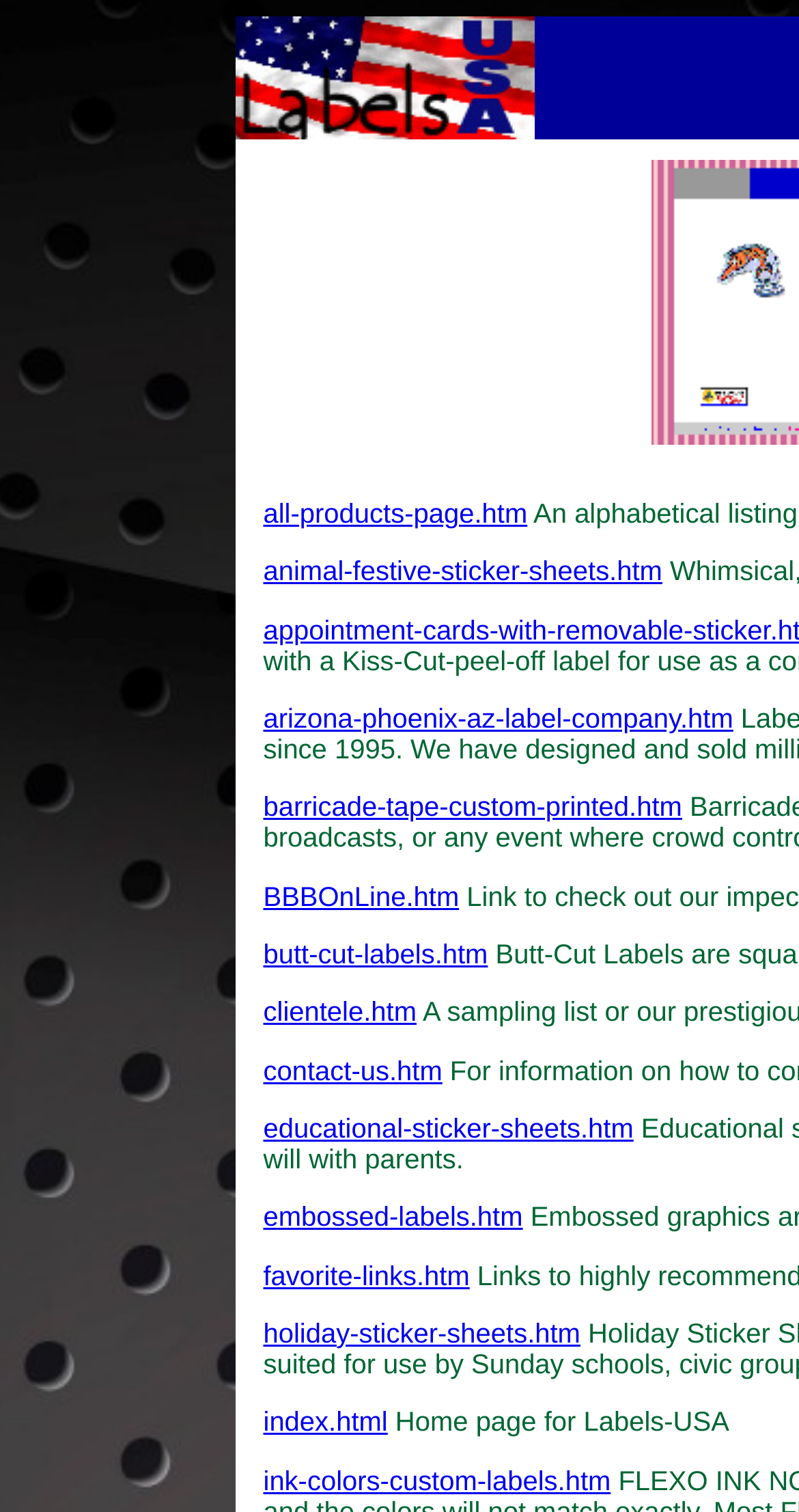Reply to the question below using a single word or brief phrase:
How many links are present on this webpage?

19